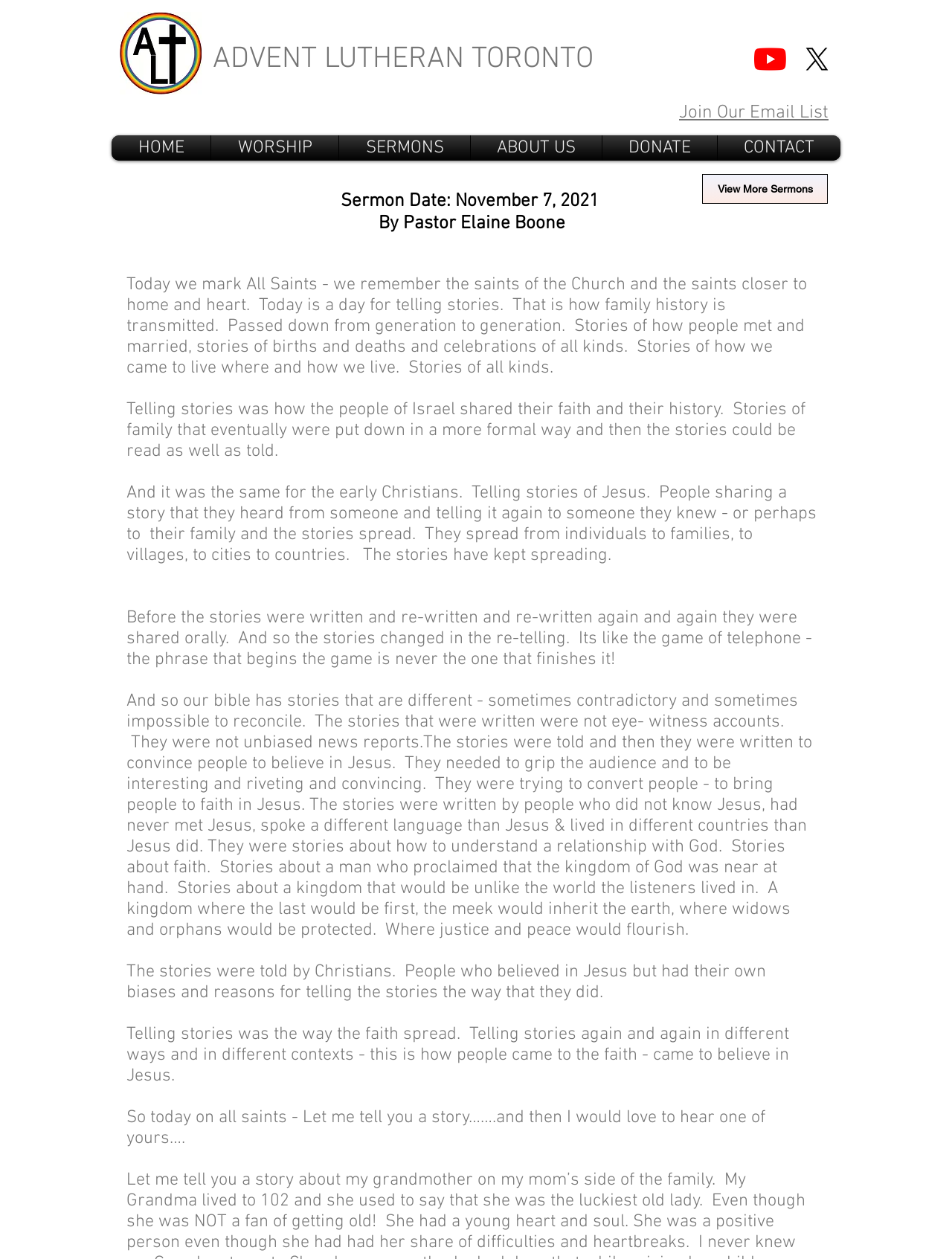What is the name of the social media platform with a link?
Using the image as a reference, answer the question with a short word or phrase.

YouTube